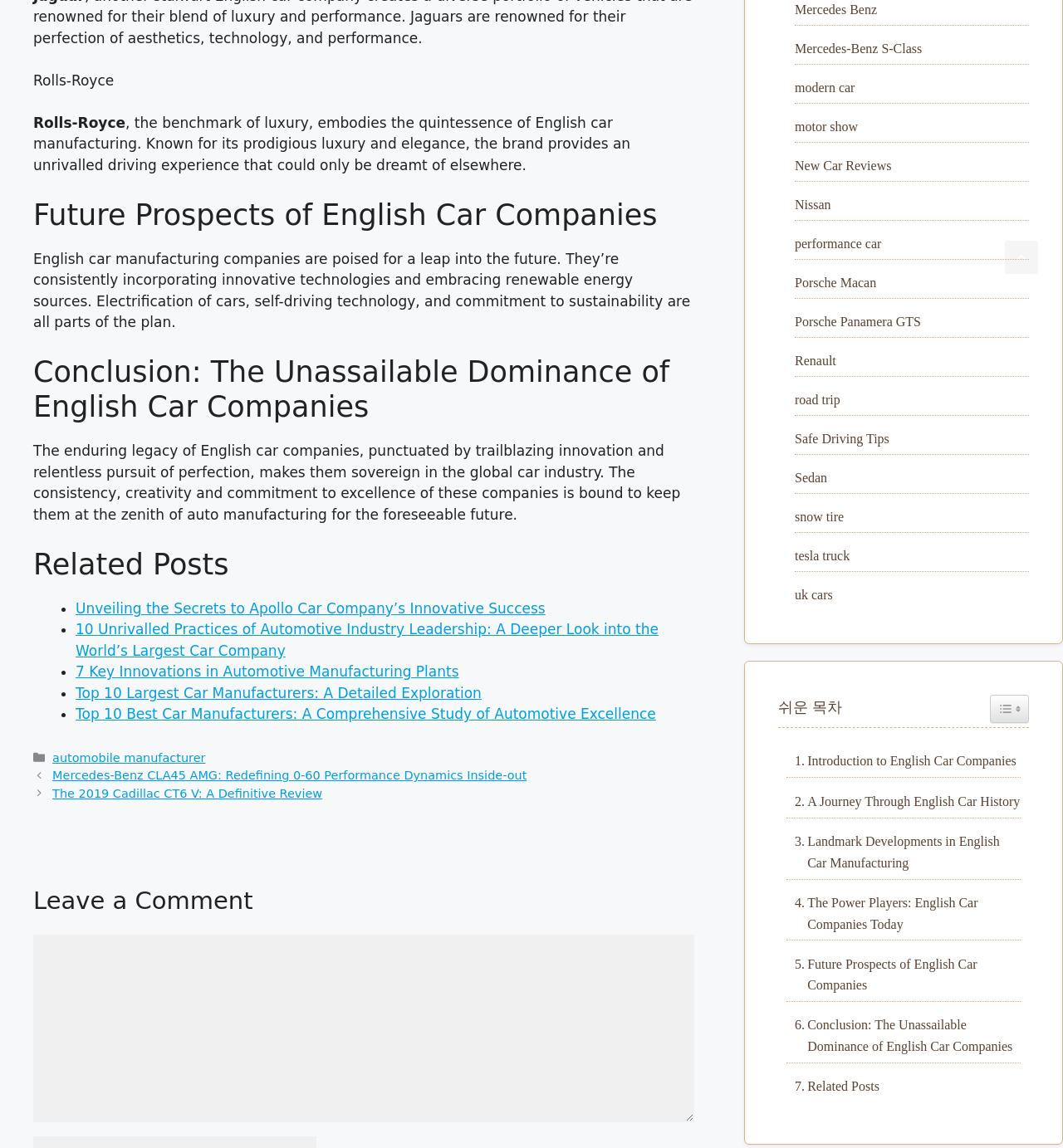Based on the description "Introduction to English Car Companies", find the bounding box of the specified UI element.

[0.74, 0.654, 0.956, 0.672]